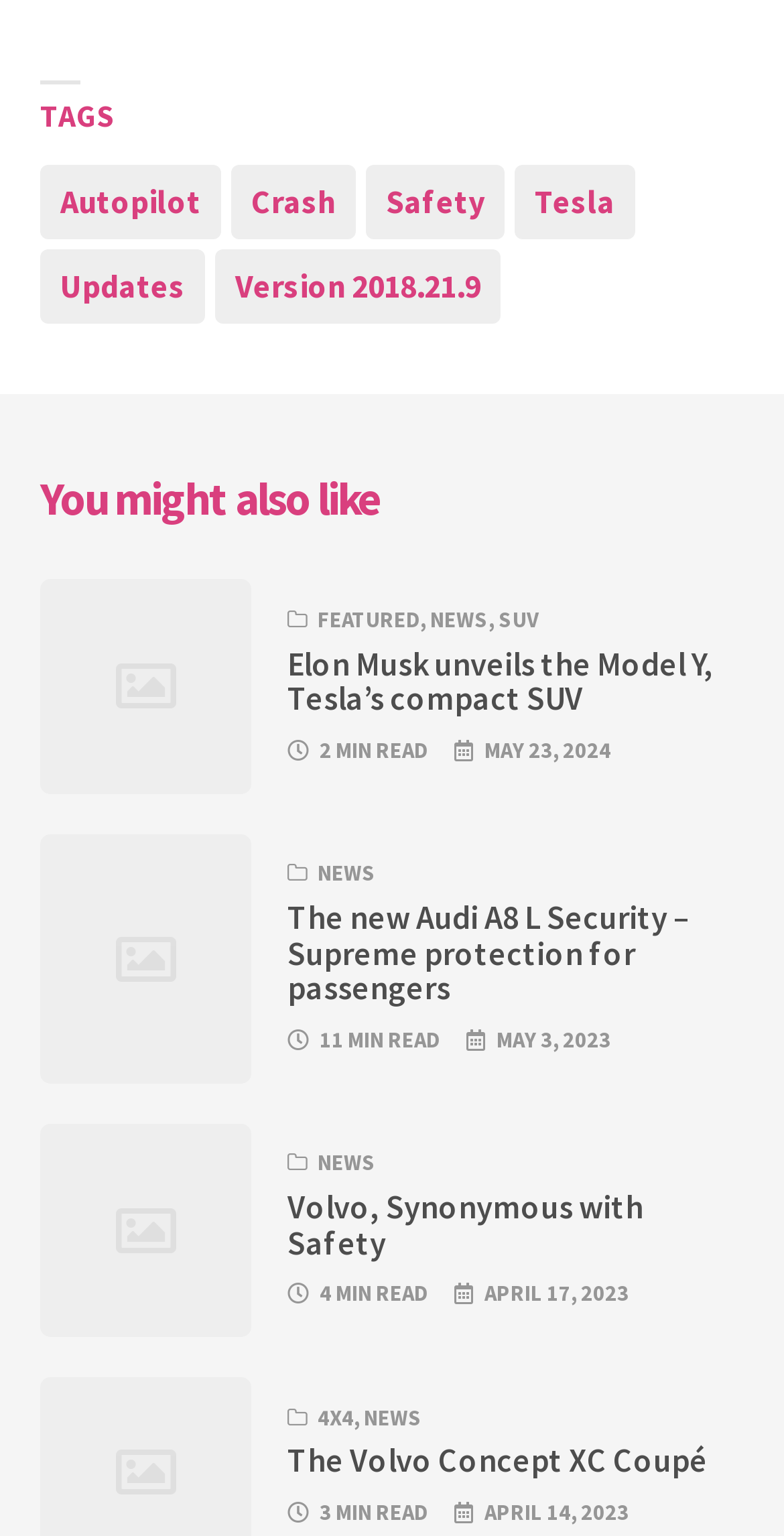Locate the UI element described by News and provide its bounding box coordinates. Use the format (top-left x, top-left y, bottom-right x, bottom-right y) with all values as floating point numbers between 0 and 1.

[0.405, 0.748, 0.48, 0.766]